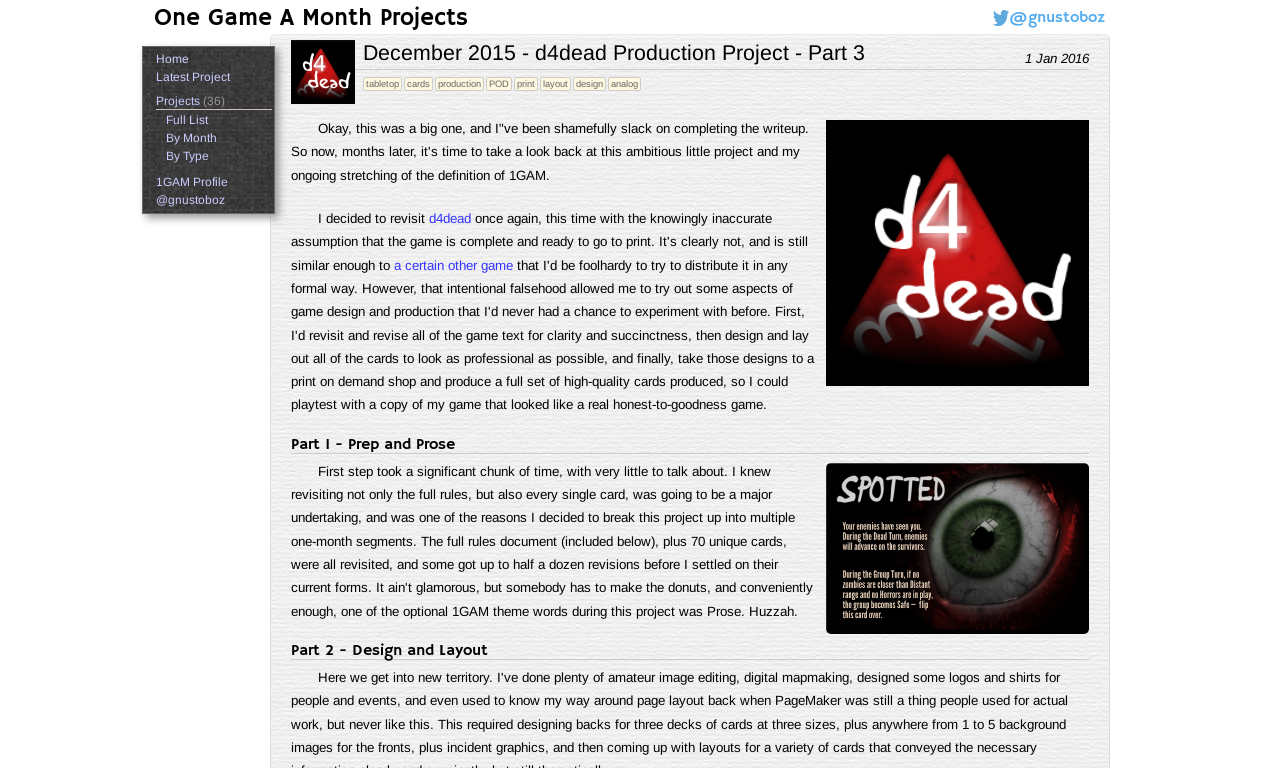What is the name of the project?
Using the image, respond with a single word or phrase.

d4dead Production Project